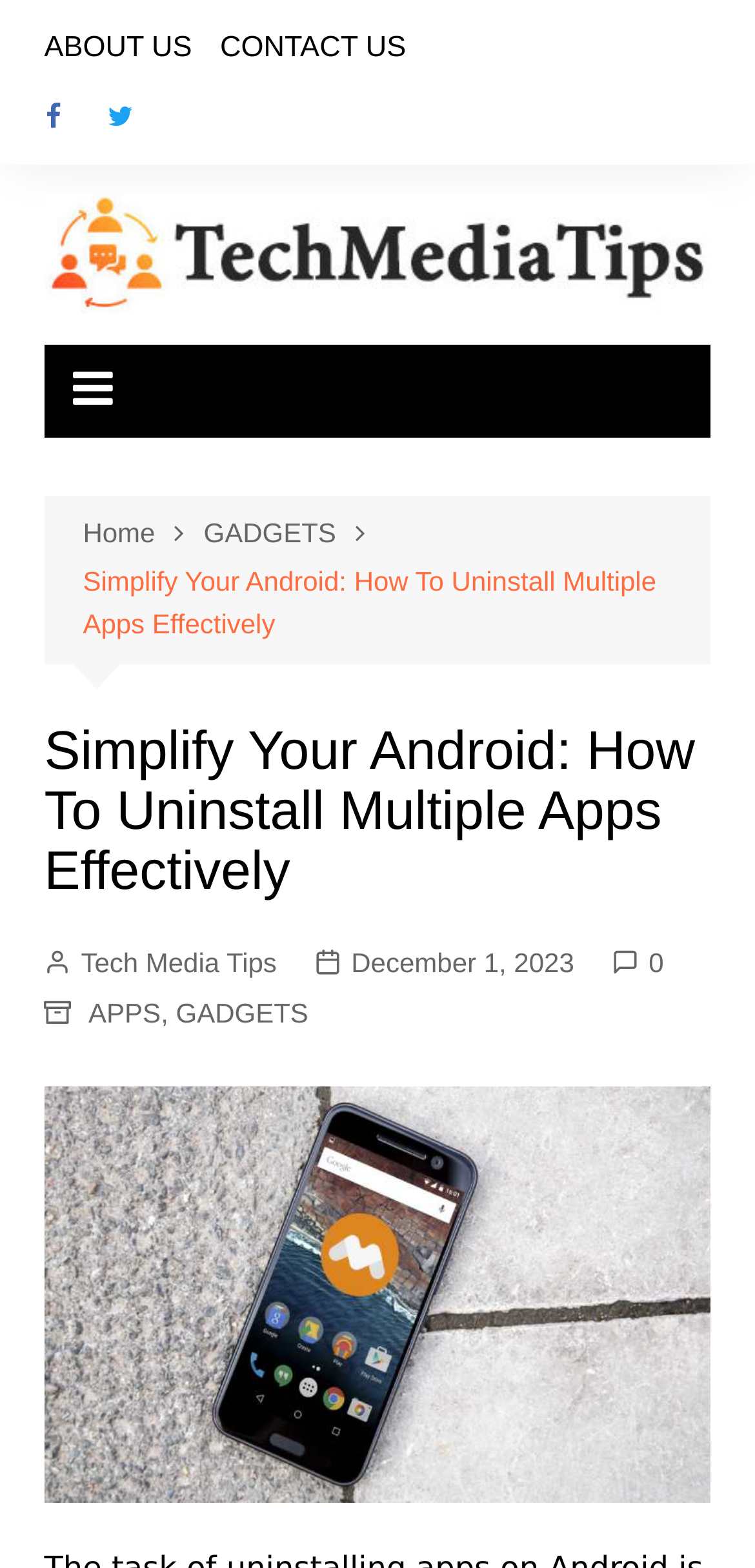Determine the bounding box of the UI element mentioned here: "December 1, 2023". The coordinates must be in the format [left, top, right, bottom] with values ranging from 0 to 1.

[0.416, 0.601, 0.761, 0.628]